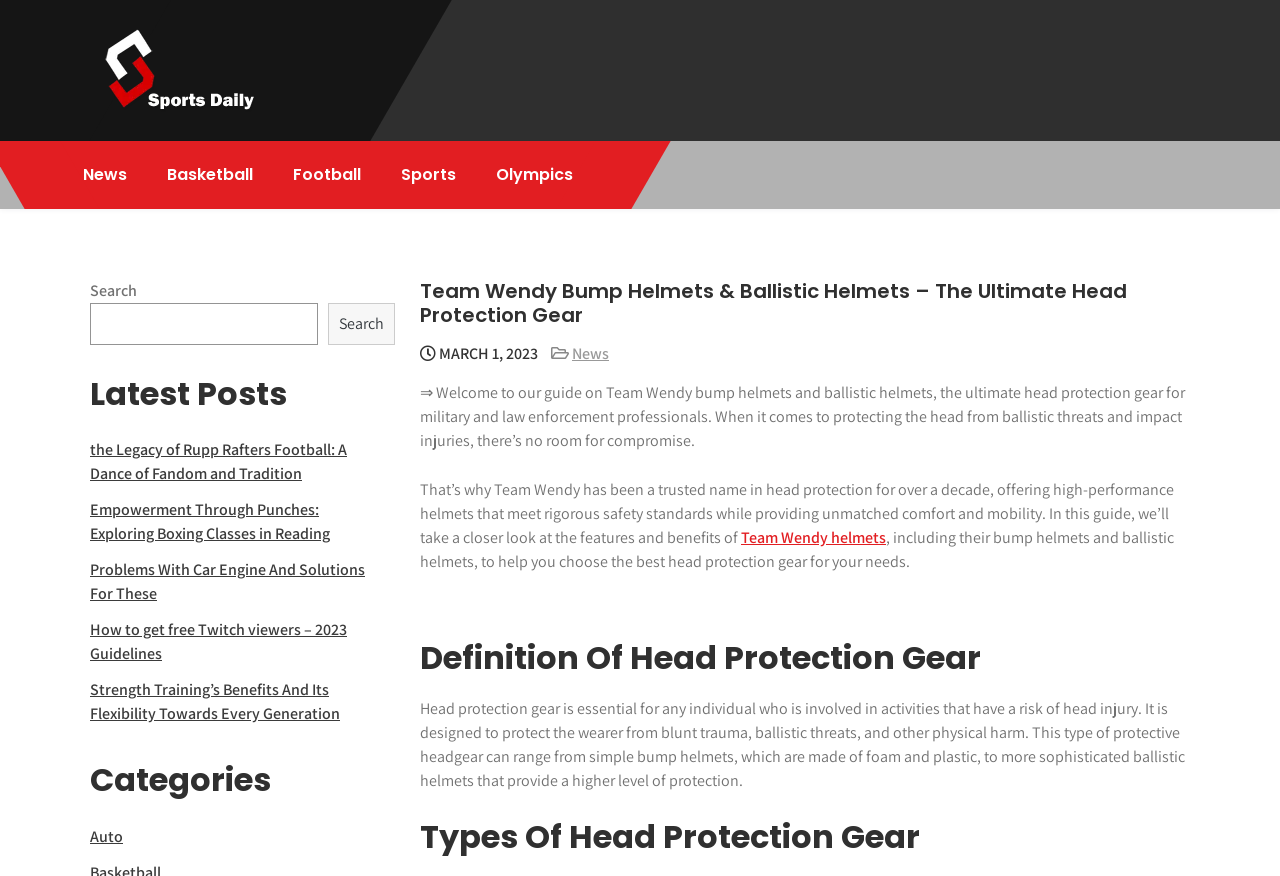Identify the bounding box coordinates of the clickable region required to complete the instruction: "Search for a topic". The coordinates should be given as four float numbers within the range of 0 and 1, i.e., [left, top, right, bottom].

[0.07, 0.346, 0.248, 0.394]